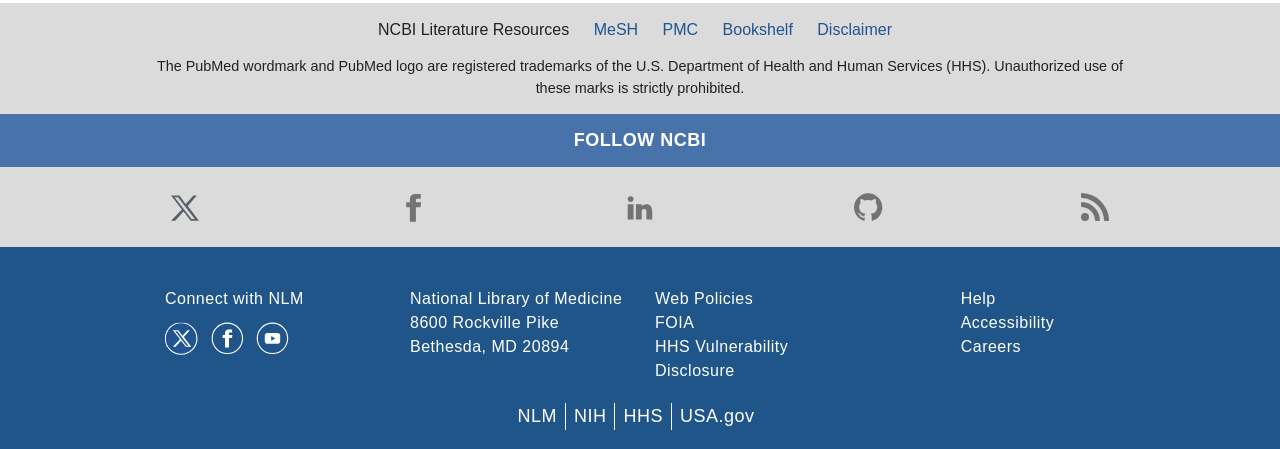Identify the bounding box coordinates of the region I need to click to complete this instruction: "Follow NCBI on Twitter".

[0.129, 0.417, 0.16, 0.506]